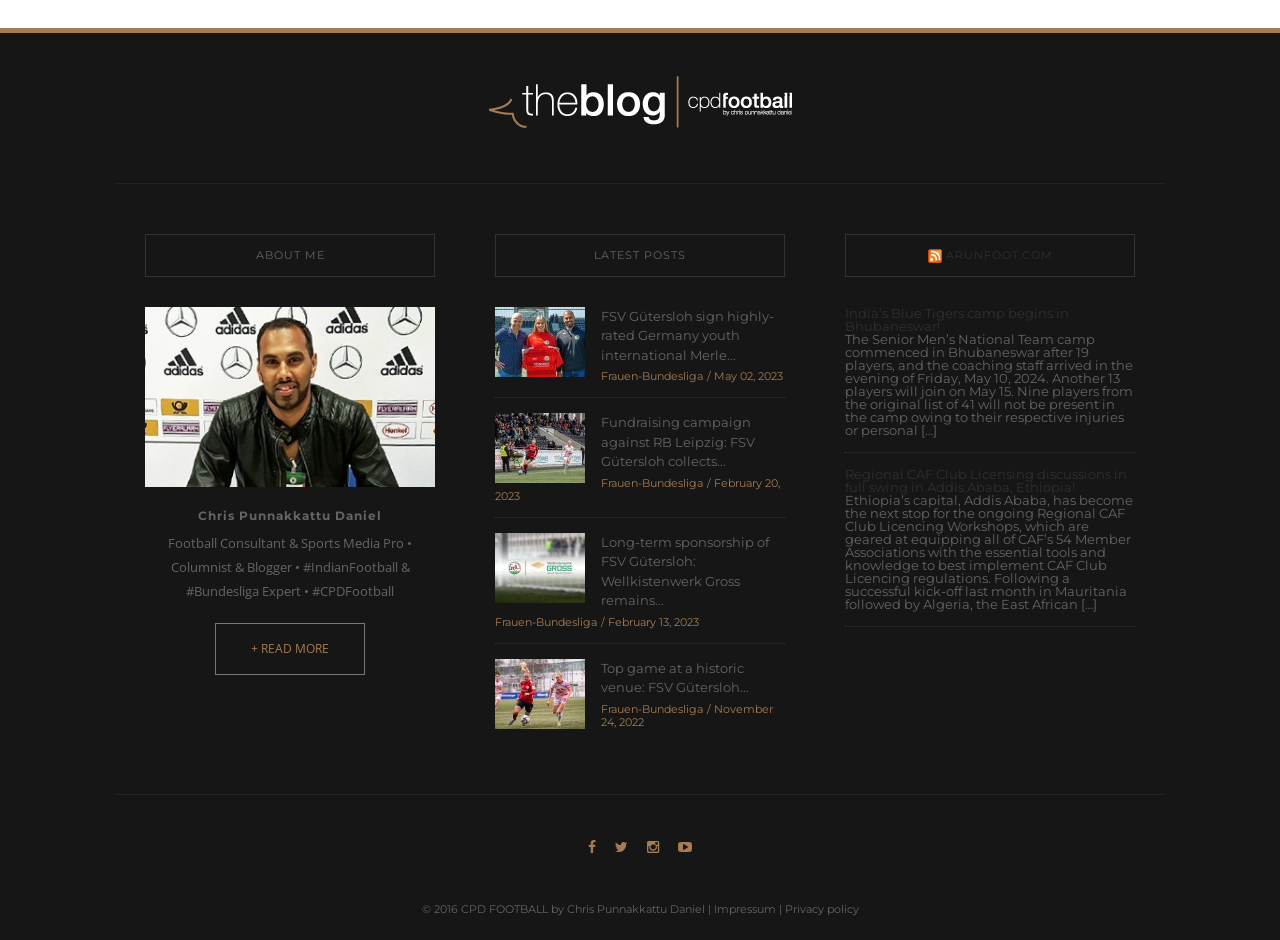What is the topic of the latest post?
With the help of the image, please provide a detailed response to the question.

The answer can be found by looking at the latest post section which contains multiple links and images related to FSV Gütersloh, a German football club.